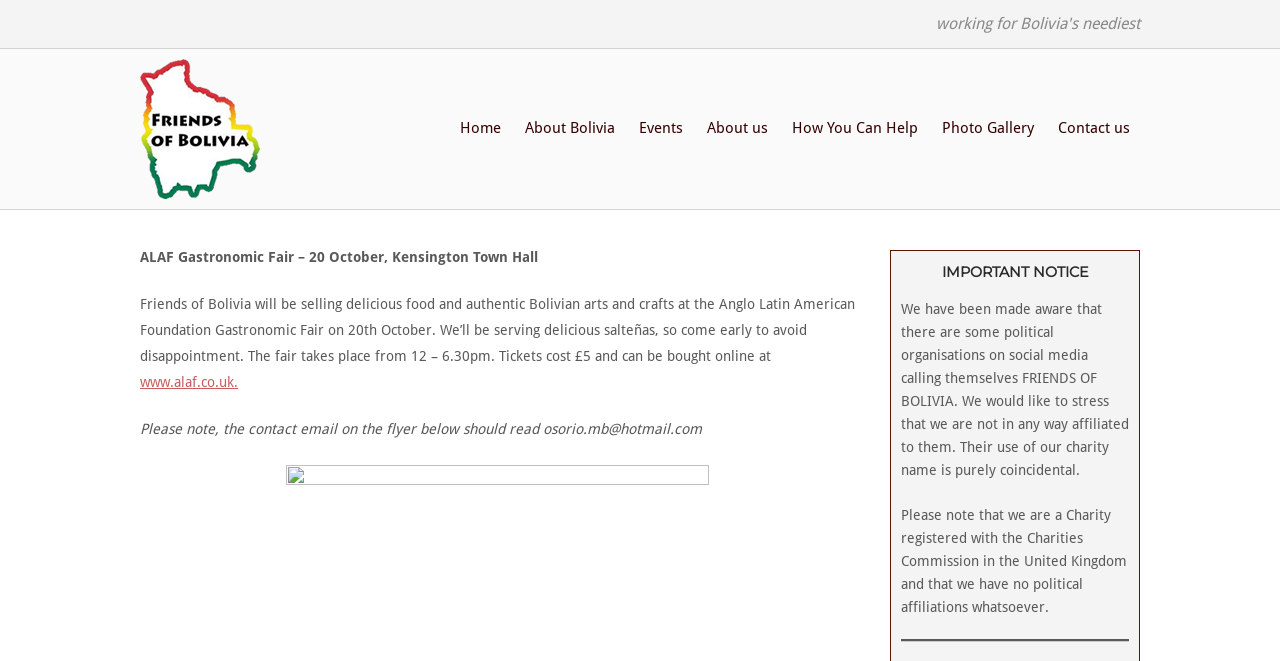What is the warning about?
Using the information presented in the image, please offer a detailed response to the question.

The warning can be found in the section with the heading 'IMPORTANT NOTICE' which warns about some political organisations on social media calling themselves FRIENDS OF BOLIVIA, and stresses that they are not affiliated with them.